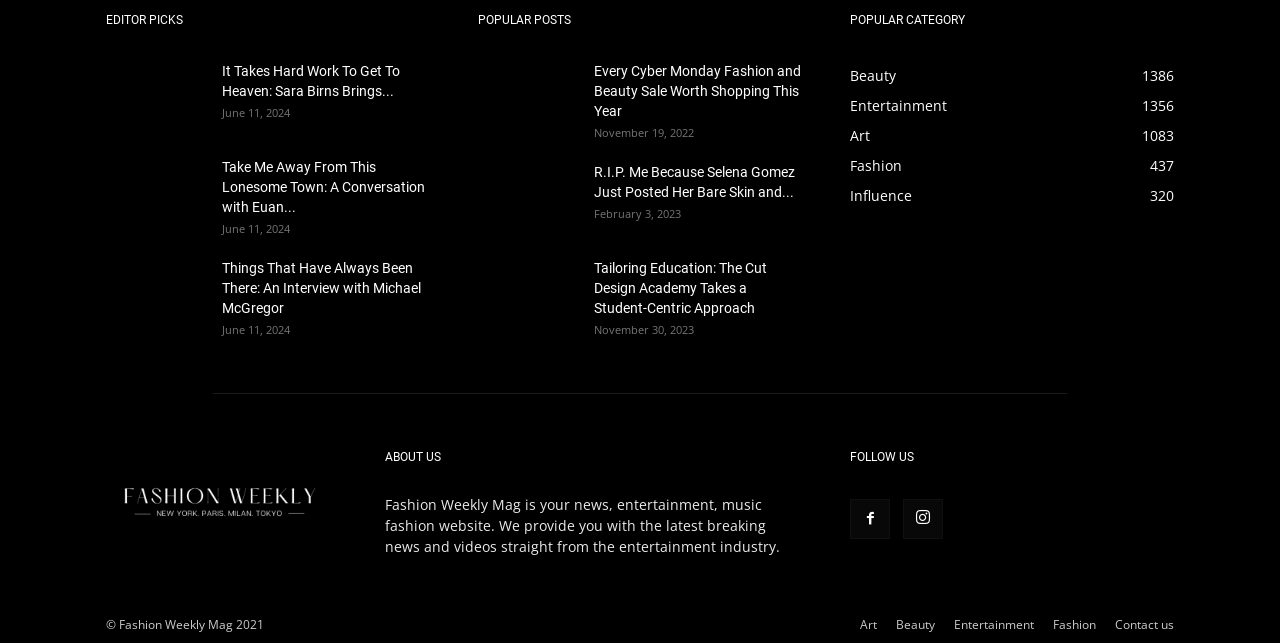Identify the bounding box coordinates of the part that should be clicked to carry out this instruction: "Read the article 'It Takes Hard Work To Get To Heaven: Sara Birns Brings Angels To London'".

[0.173, 0.095, 0.336, 0.158]